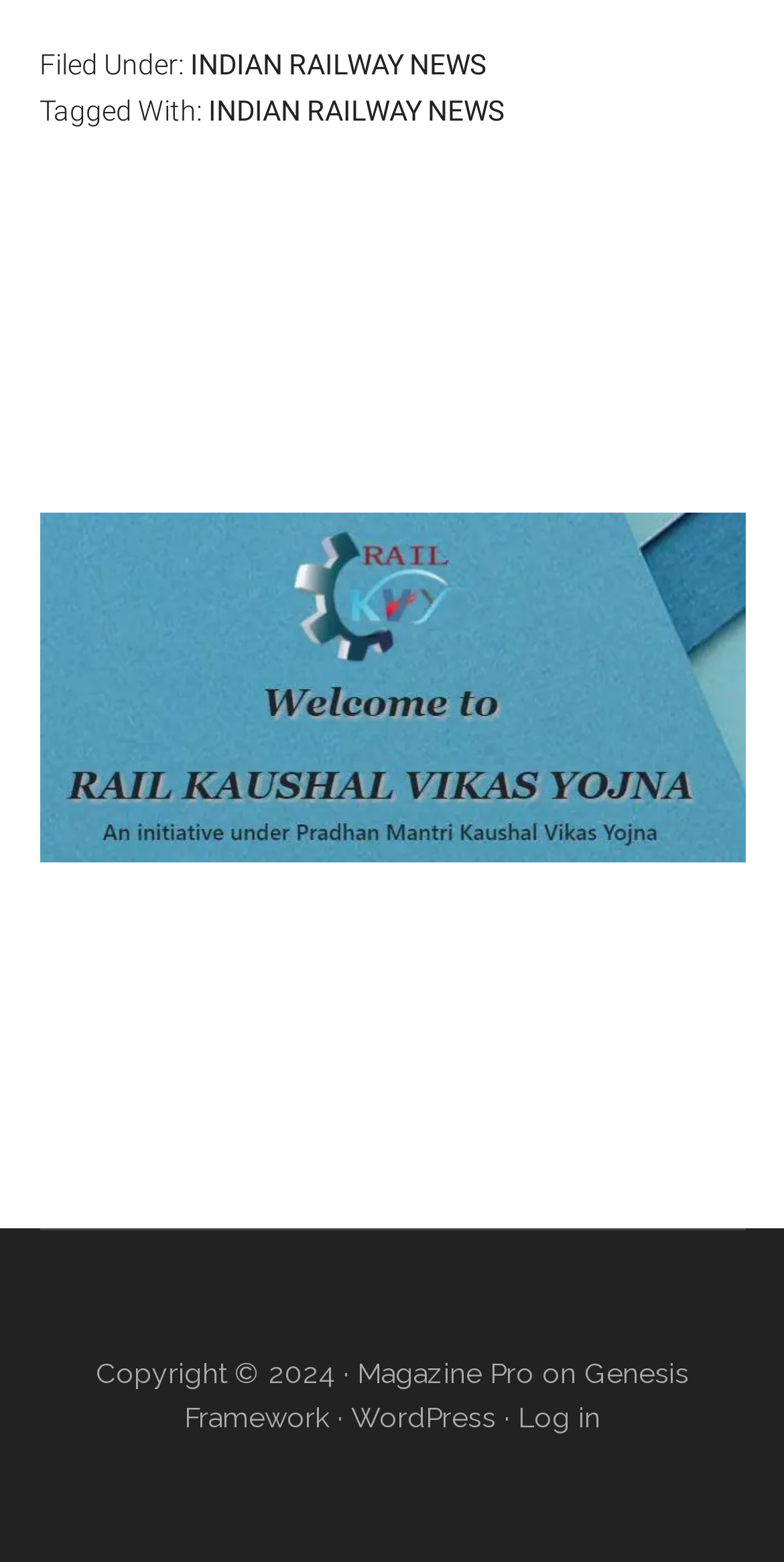Determine the bounding box for the UI element as described: "INDIAN RAILWAY NEWS". The coordinates should be represented as four float numbers between 0 and 1, formatted as [left, top, right, bottom].

[0.242, 0.031, 0.619, 0.052]